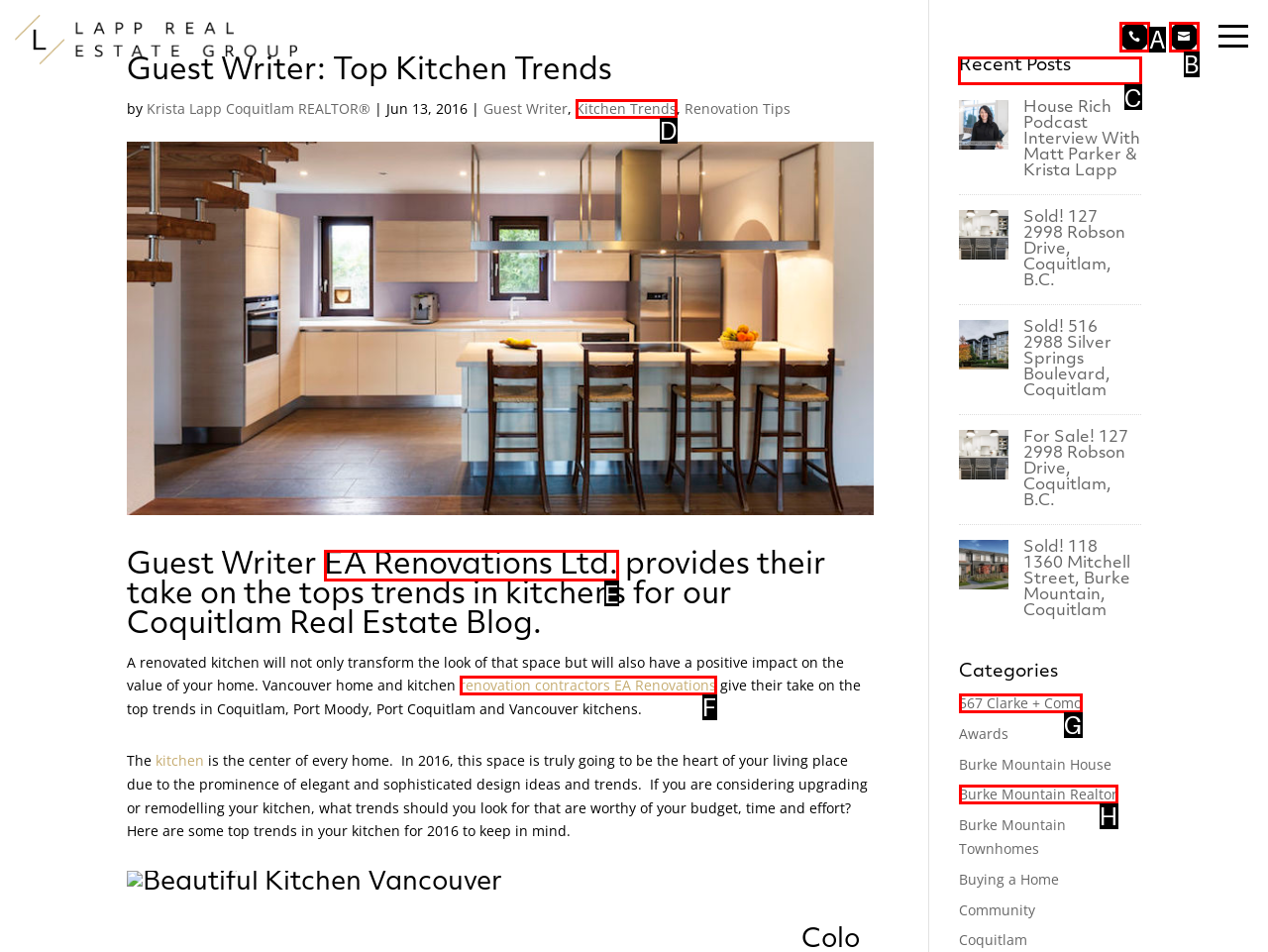Determine the appropriate lettered choice for the task: Check the recent posts. Reply with the correct letter.

C